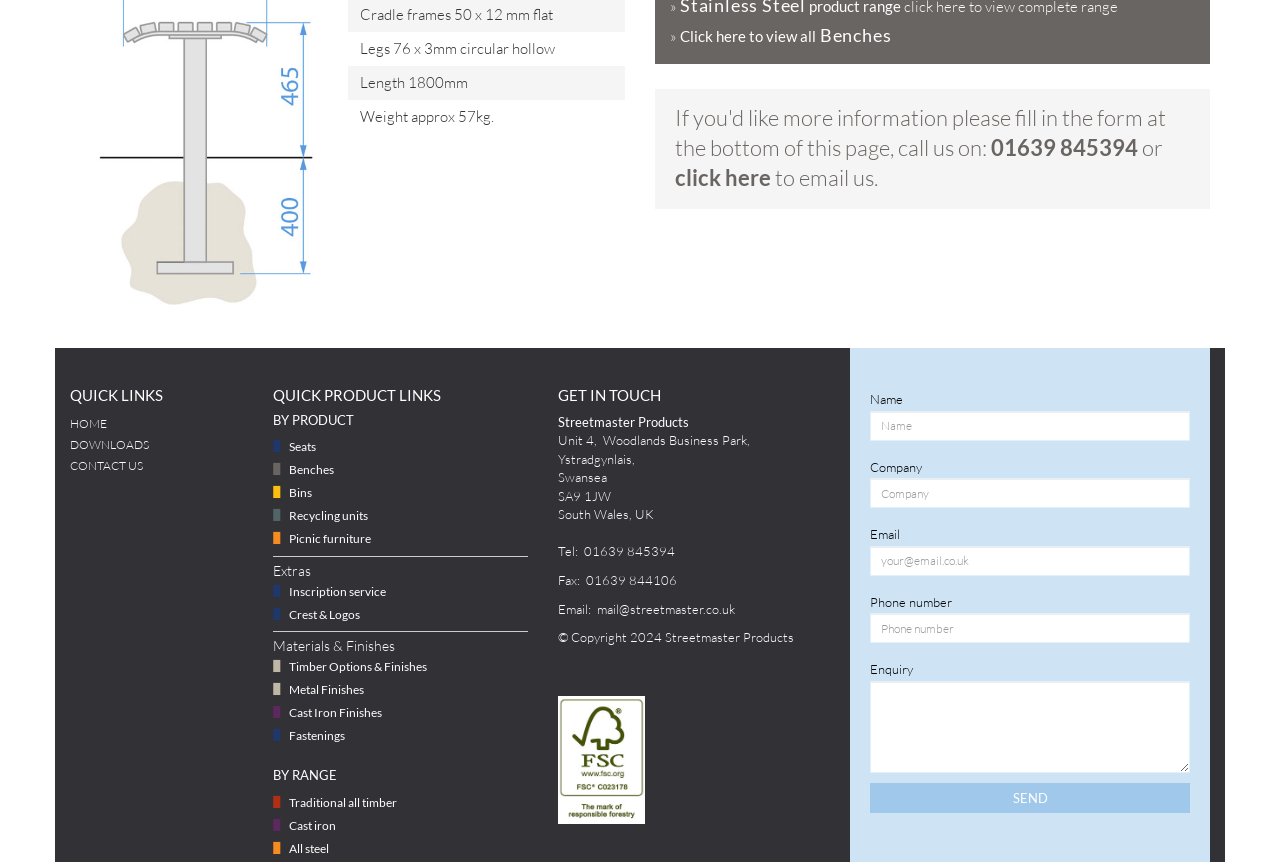How can I contact the company?
Answer the question with as much detail as possible.

The contact information is provided in the 'GET IN TOUCH' section, where the phone number and email address are listed. You can call them at 01639 845394 or email them at mail@streetmaster.co.uk.